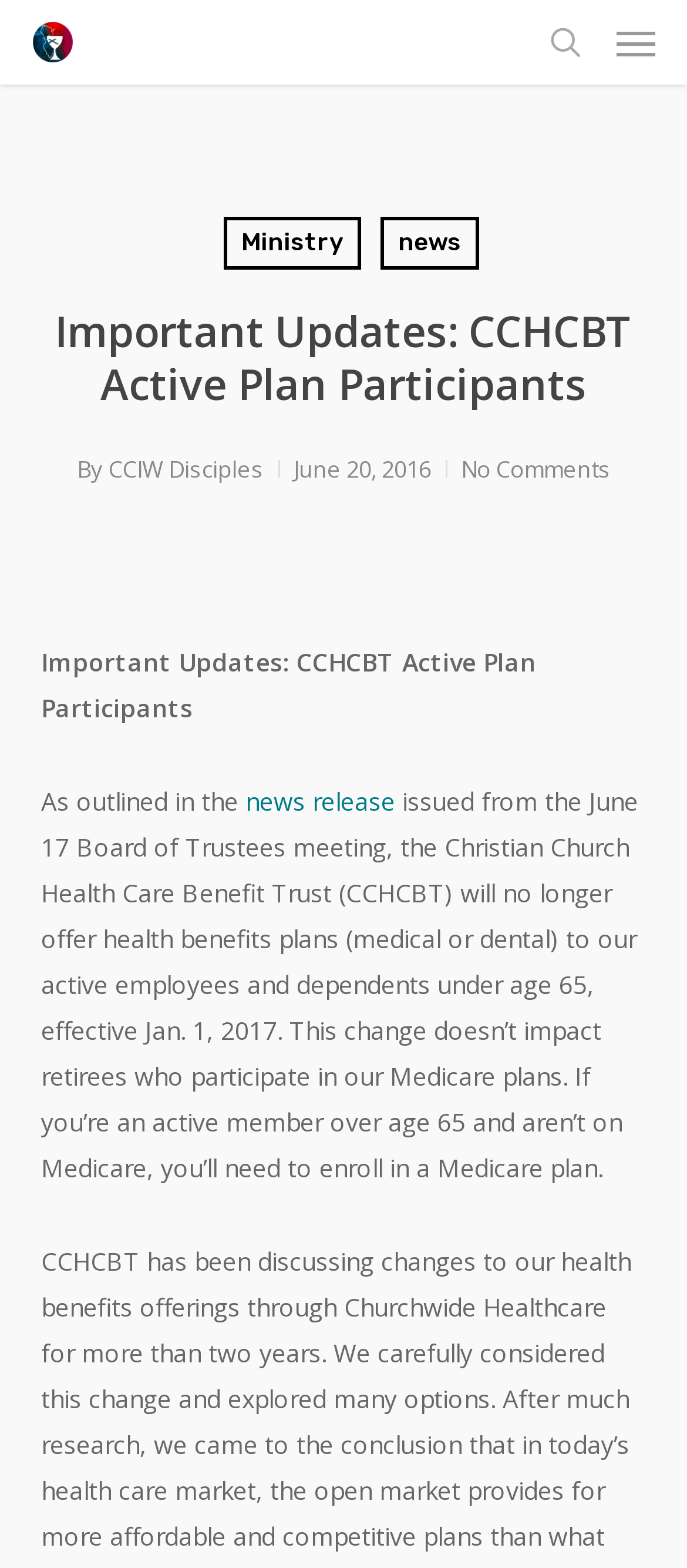What is the date of the Board of Trustees meeting?
Answer with a single word or phrase, using the screenshot for reference.

June 17